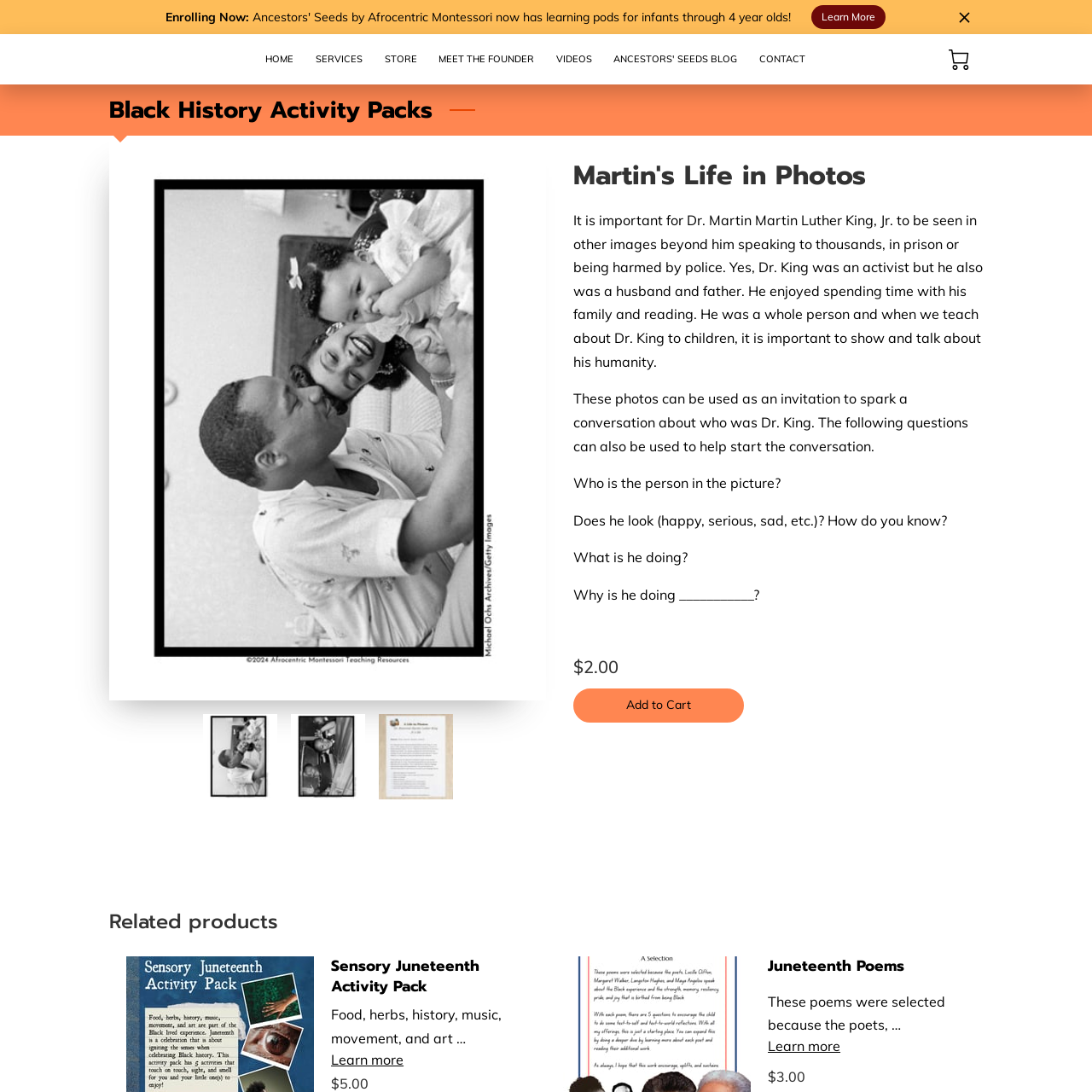What is the price of the 'Martin's Life in Photos' activity pack?
Please answer the question as detailed as possible.

The question is asking about the price of the 'Martin's Life in Photos' activity pack, and based on the text description, it is mentioned that the price is $2.00.